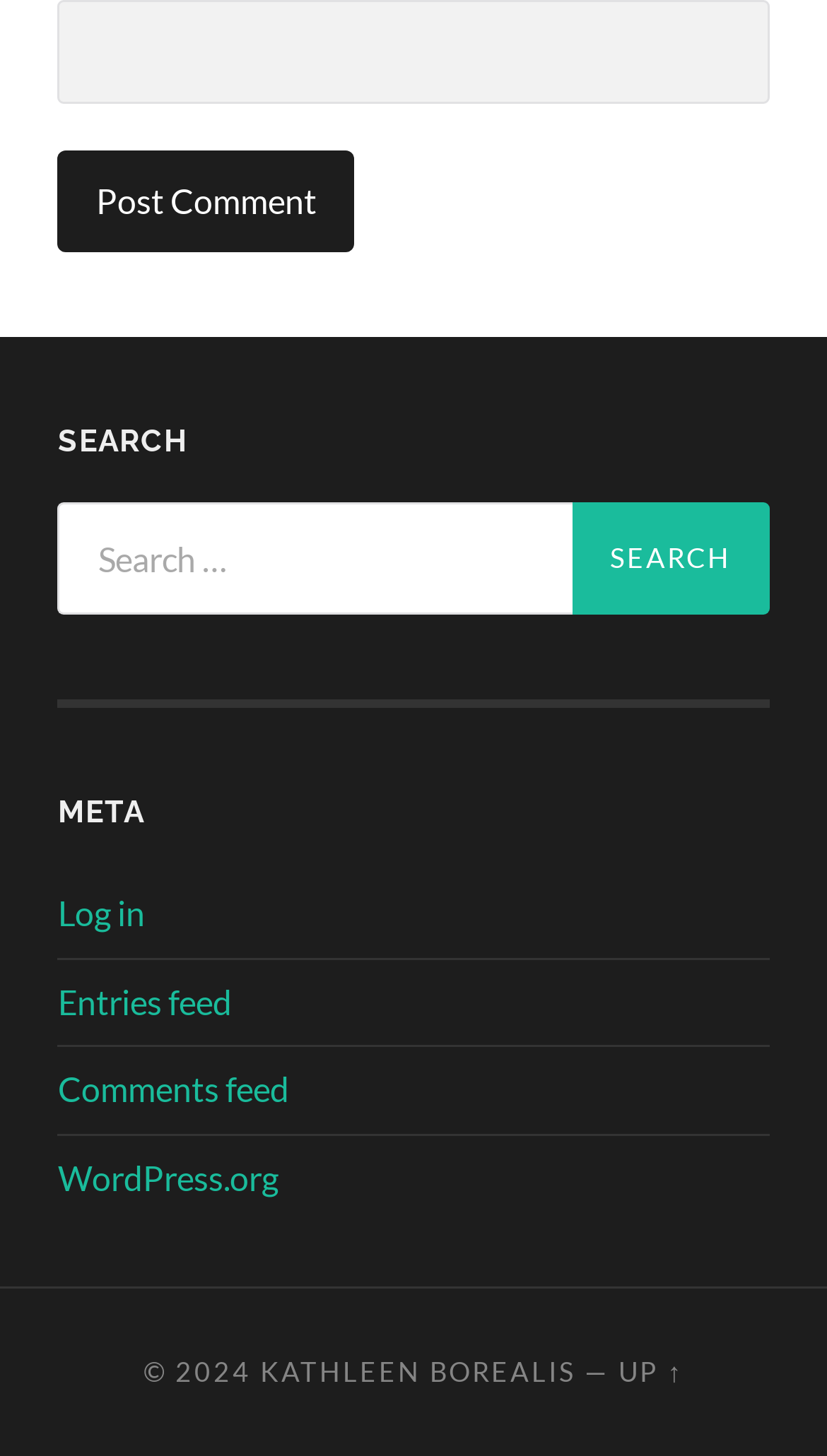Highlight the bounding box coordinates of the element that should be clicked to carry out the following instruction: "Search for something". The coordinates must be given as four float numbers ranging from 0 to 1, i.e., [left, top, right, bottom].

[0.07, 0.344, 0.692, 0.422]